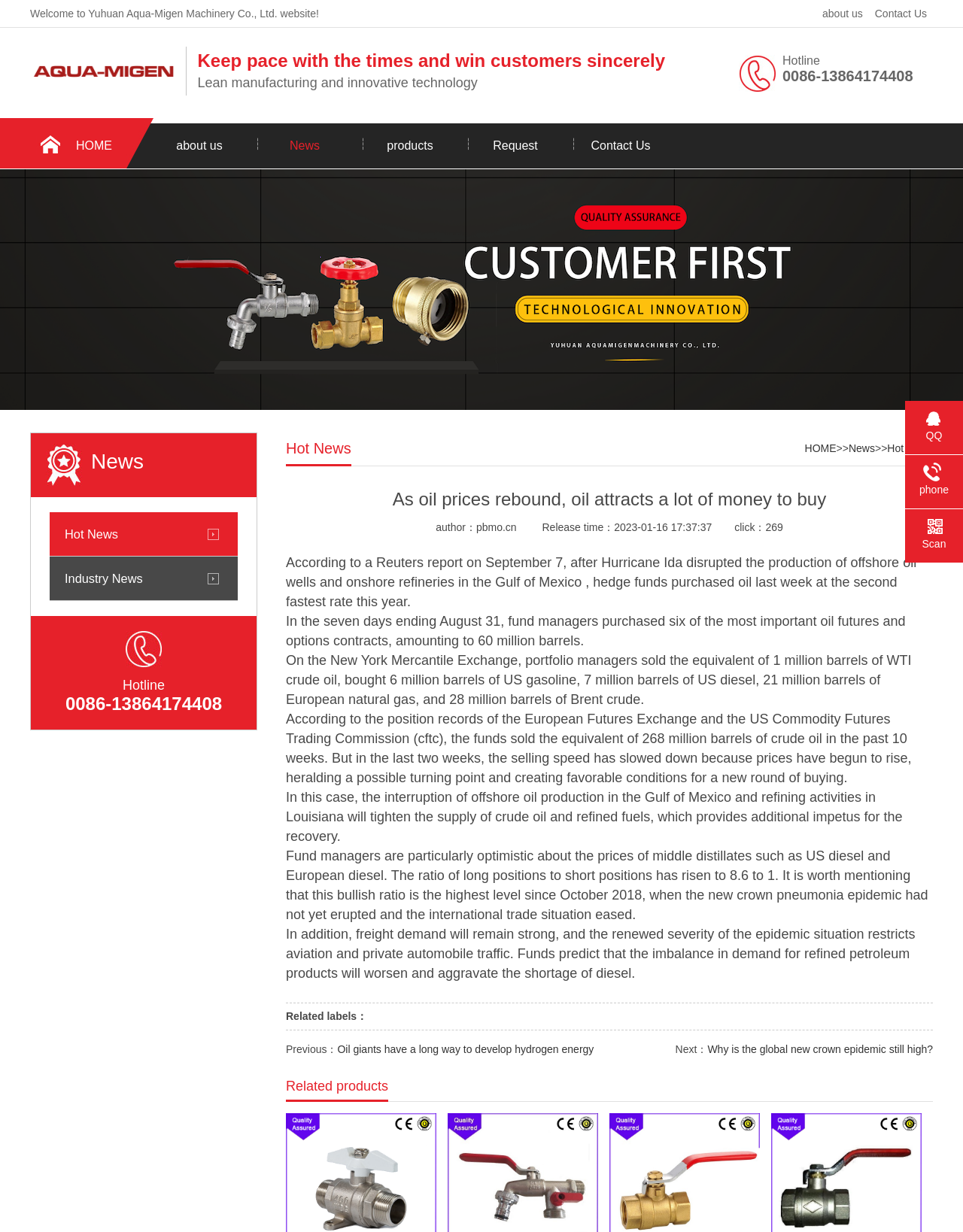Please find the bounding box coordinates of the element's region to be clicked to carry out this instruction: "Click on 'Hot News'".

[0.921, 0.359, 0.969, 0.369]